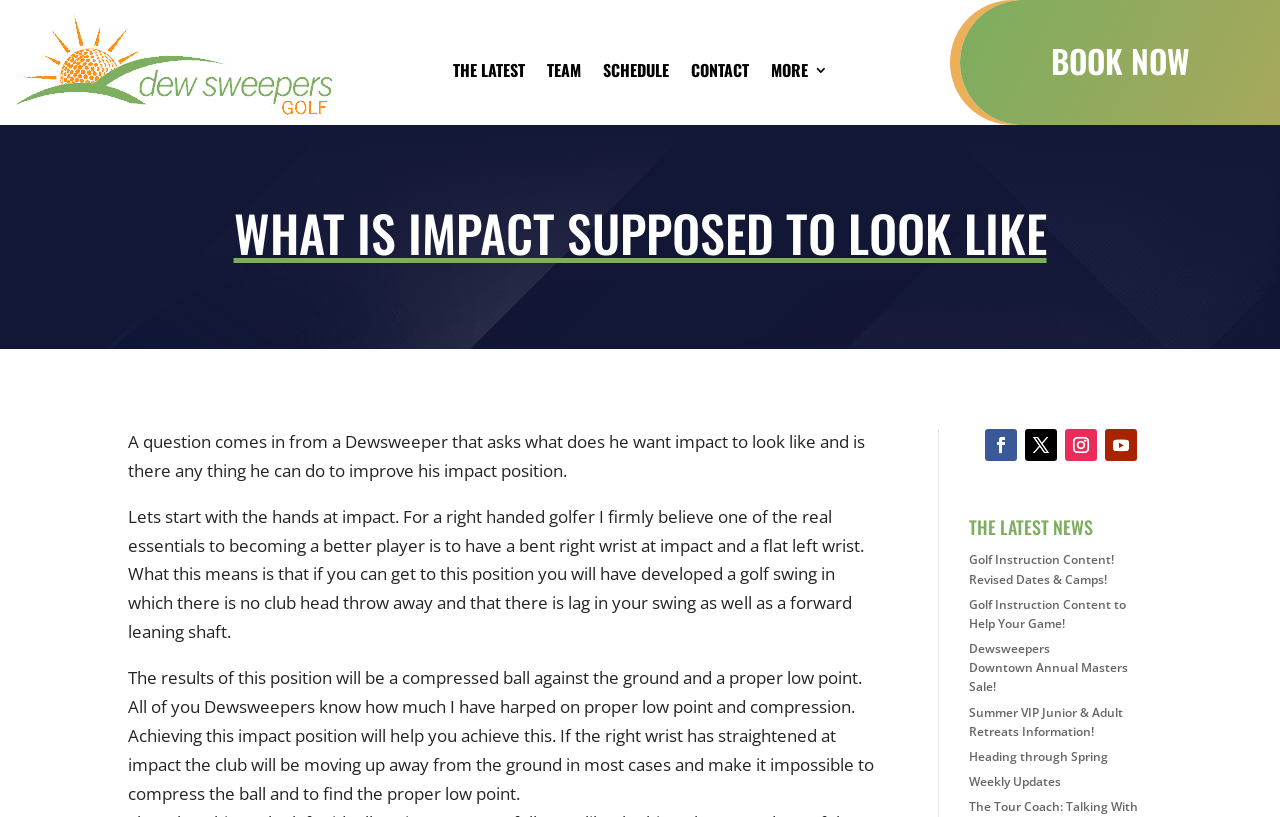Using the provided description: "Dewsweepers Downtown Annual Masters Sale!", find the bounding box coordinates of the corresponding UI element. The output should be four float numbers between 0 and 1, in the format [left, top, right, bottom].

[0.757, 0.783, 0.881, 0.851]